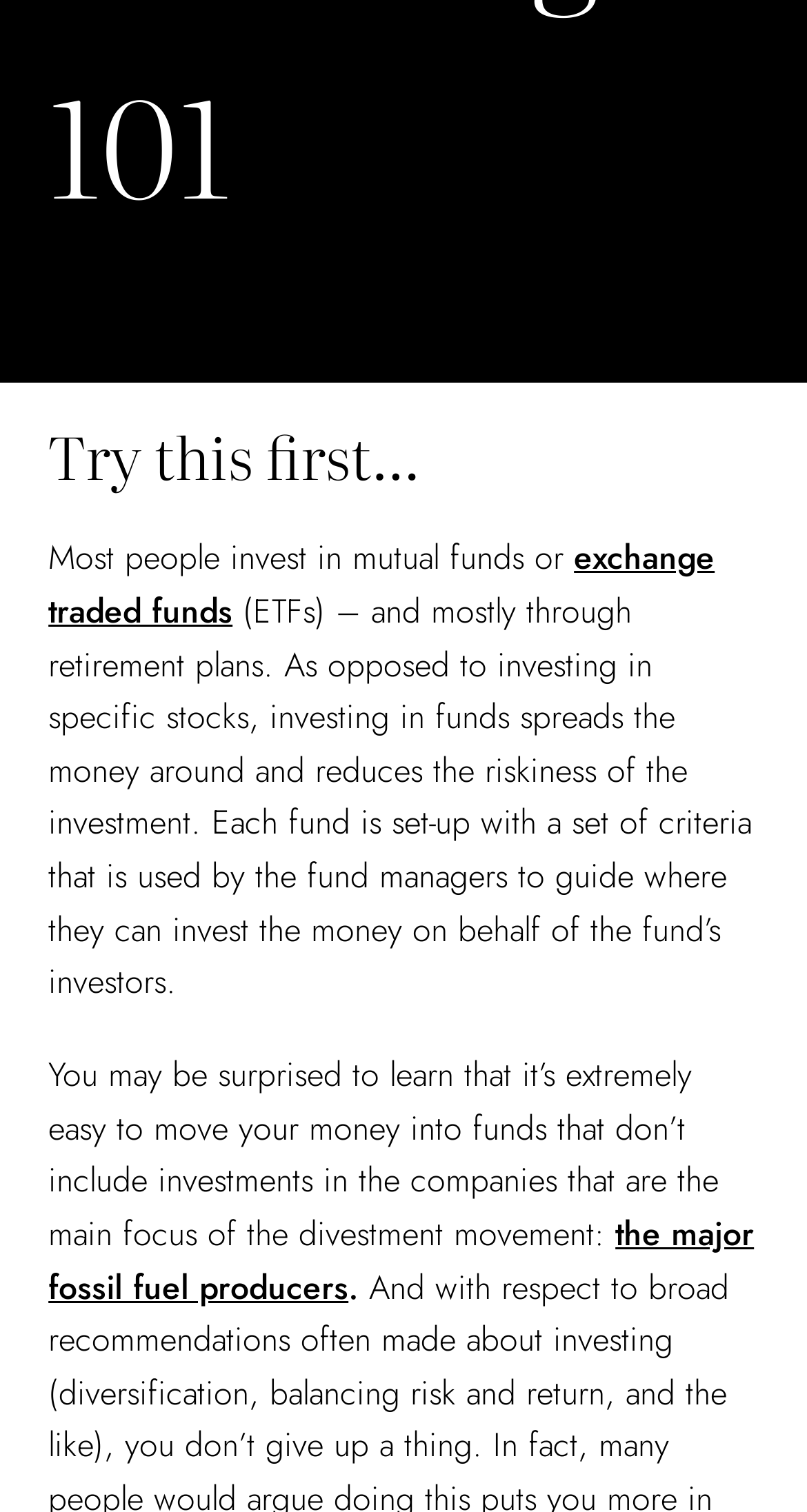Refer to the element description the major fossil fuel producers and identify the corresponding bounding box in the screenshot. Format the coordinates as (top-left x, top-left y, bottom-right x, bottom-right y) with values in the range of 0 to 1.

[0.06, 0.8, 0.934, 0.867]